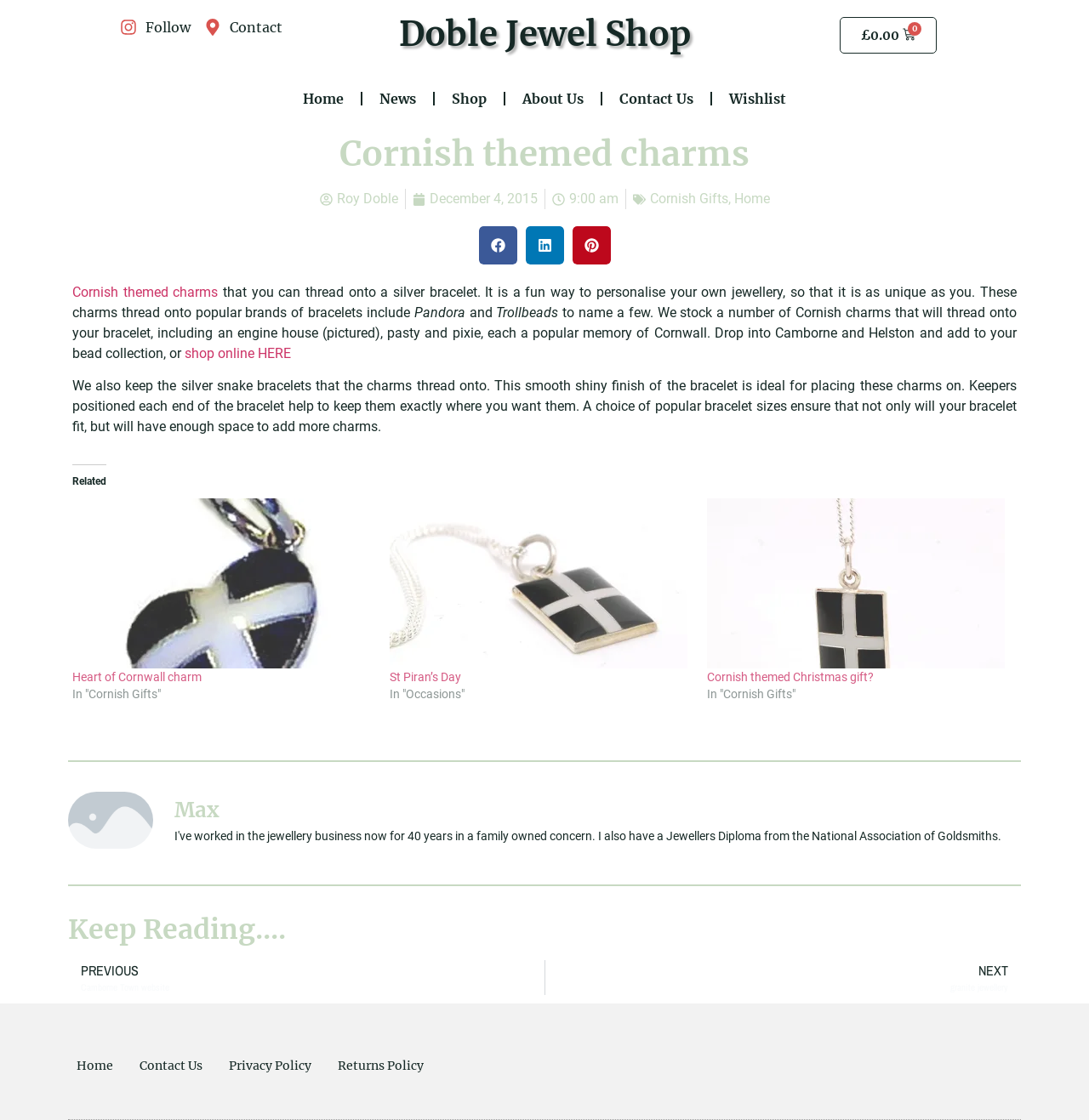Determine the title of the webpage and give its text content.

Doble Jewel Shop